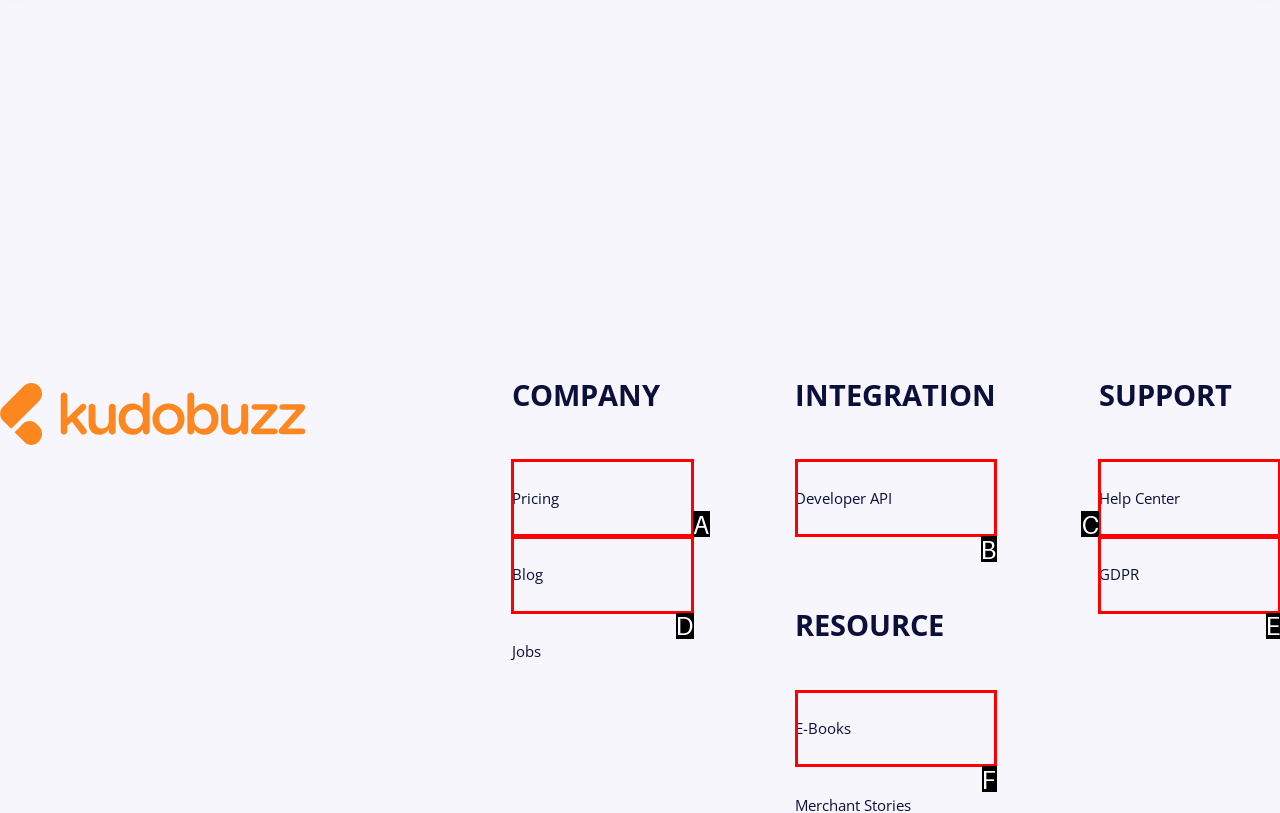Identify the HTML element that best matches the description: Help Center. Provide your answer by selecting the corresponding letter from the given options.

C